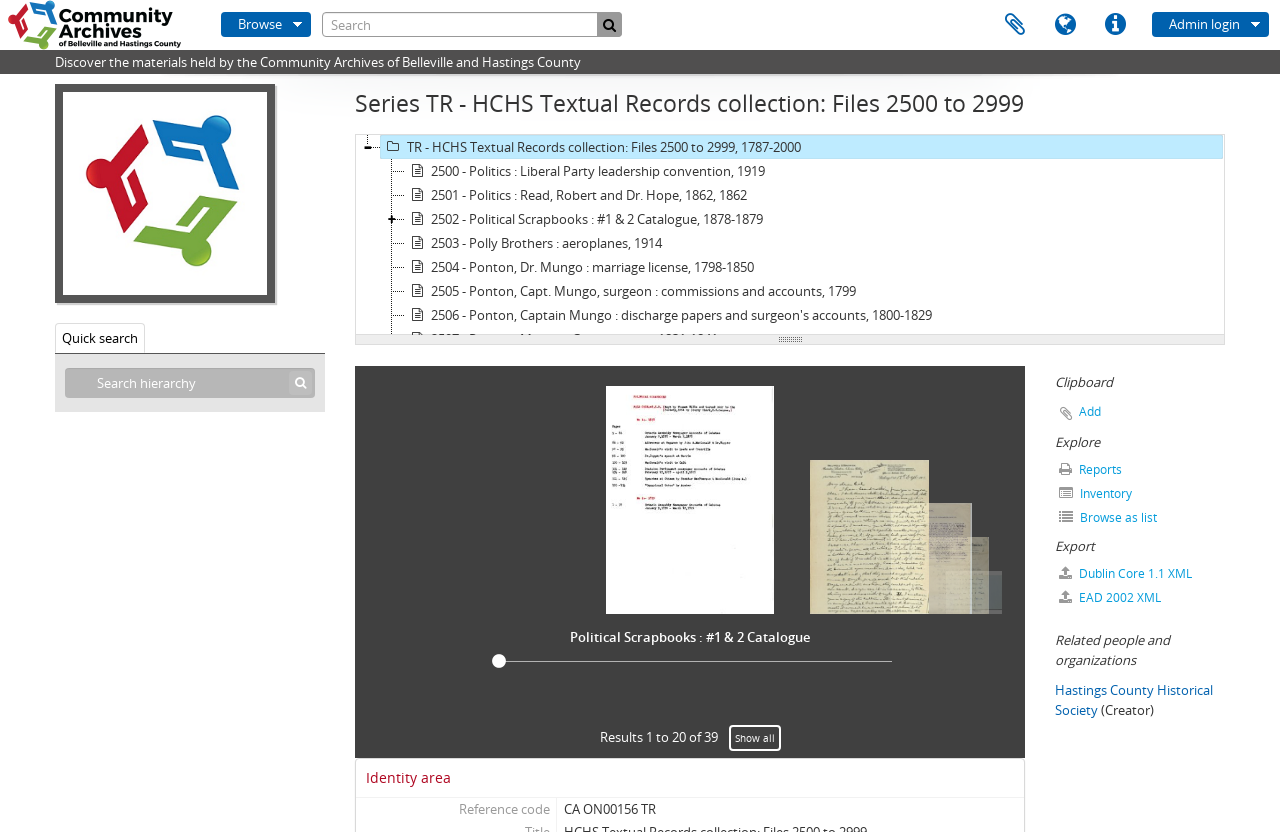Answer with a single word or phrase: 
How many search boxes are on the webpage?

2